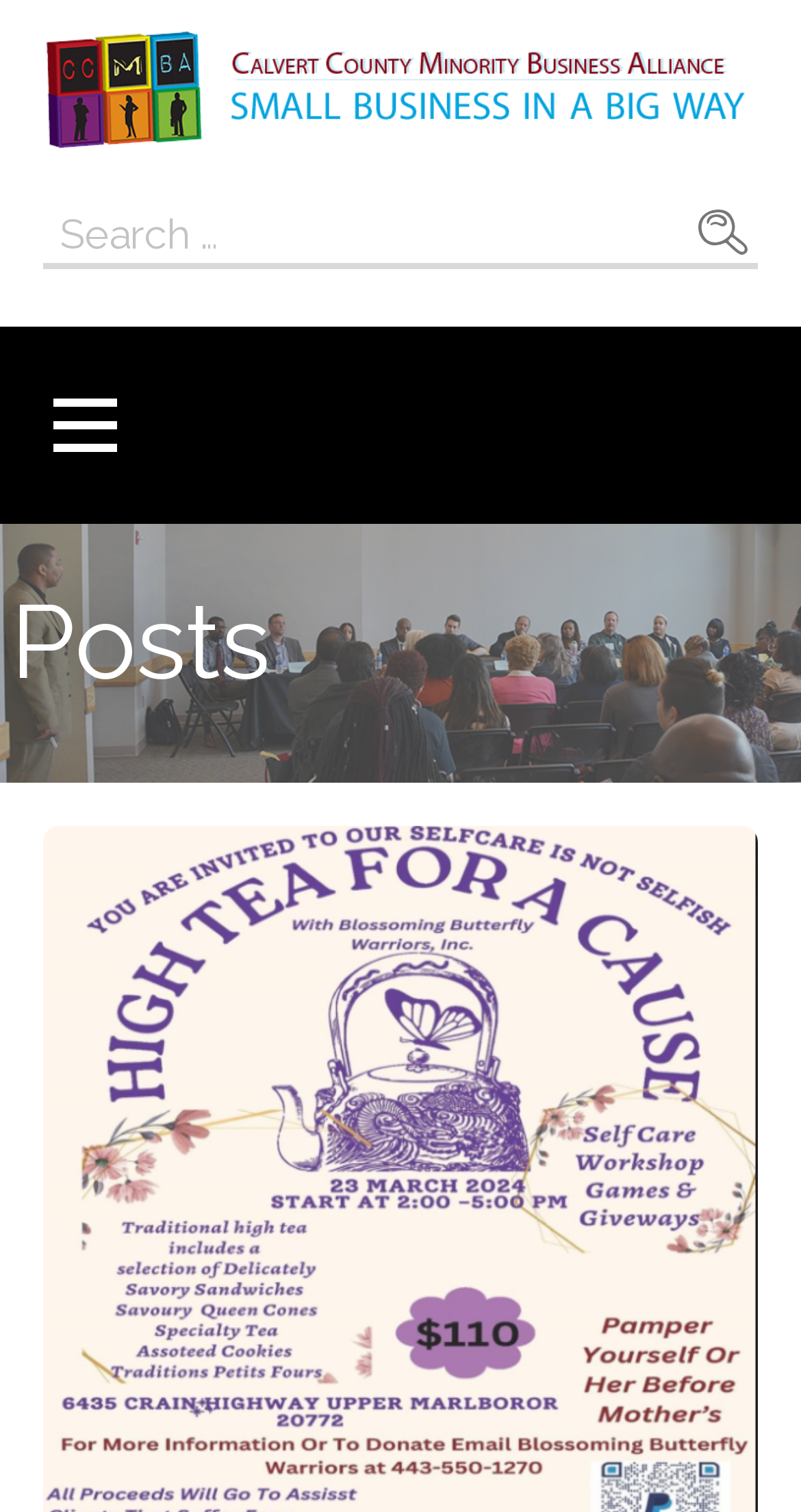Refer to the element description Calvert County Minority Business Alliance and identify the corresponding bounding box in the screenshot. Format the coordinates as (top-left x, top-left y, bottom-right x, bottom-right y) with values in the range of 0 to 1.

[0.223, 0.106, 0.808, 0.474]